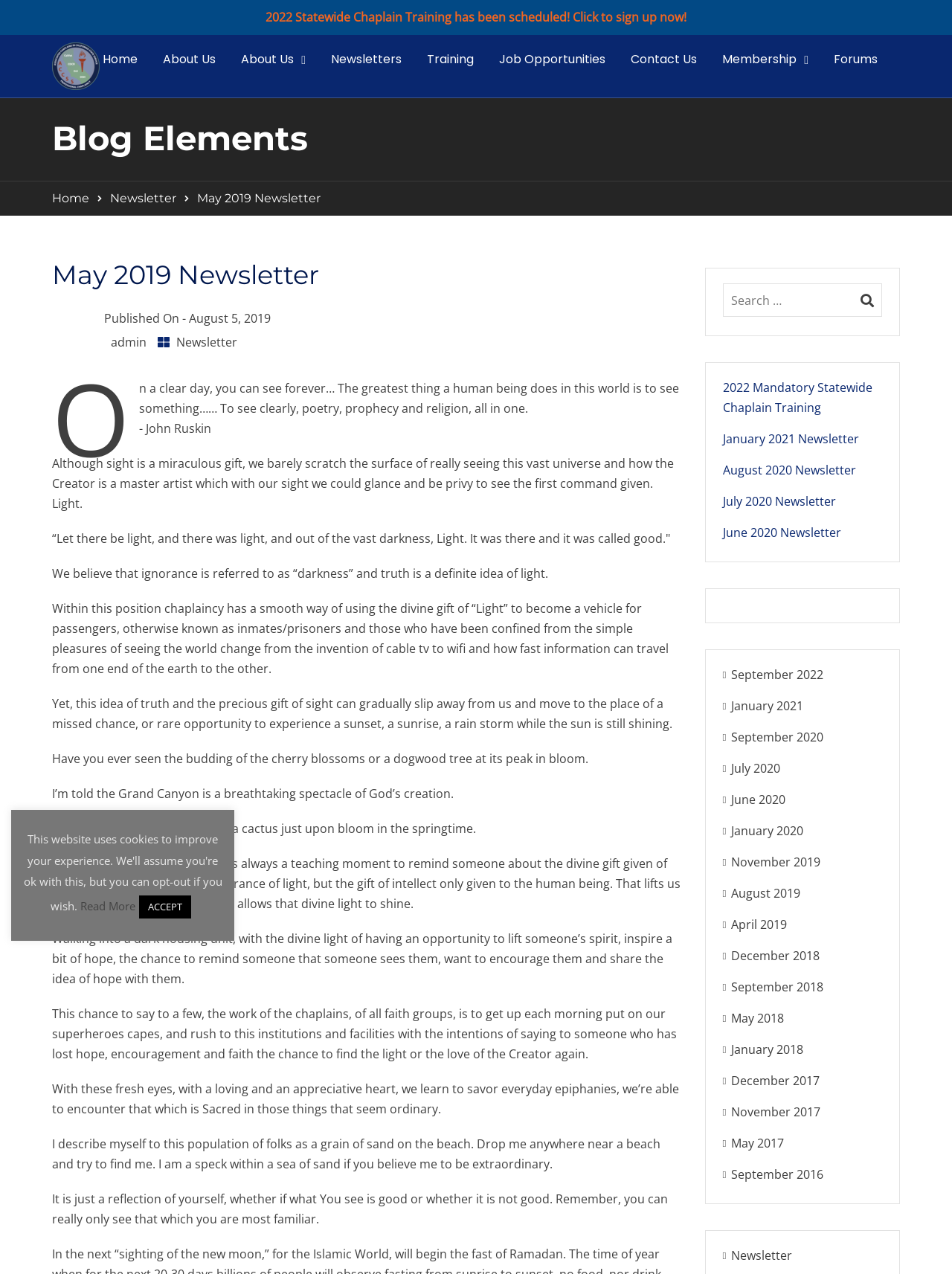Please locate the bounding box coordinates of the element that should be clicked to achieve the given instruction: "Search for something".

[0.759, 0.222, 0.927, 0.249]